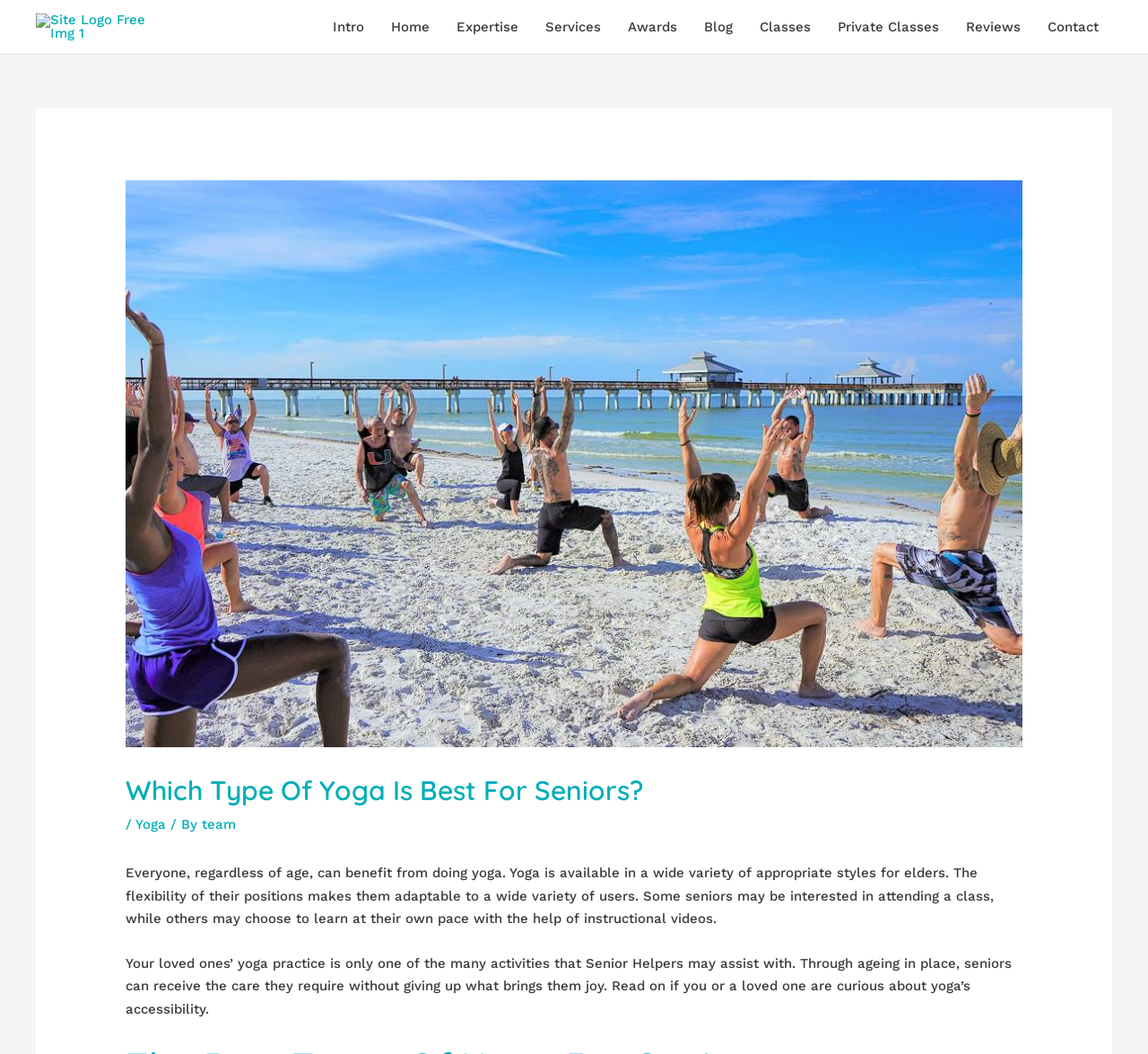Pinpoint the bounding box coordinates of the element to be clicked to execute the instruction: "Click the 'Home' link".

[0.329, 0.0, 0.386, 0.051]